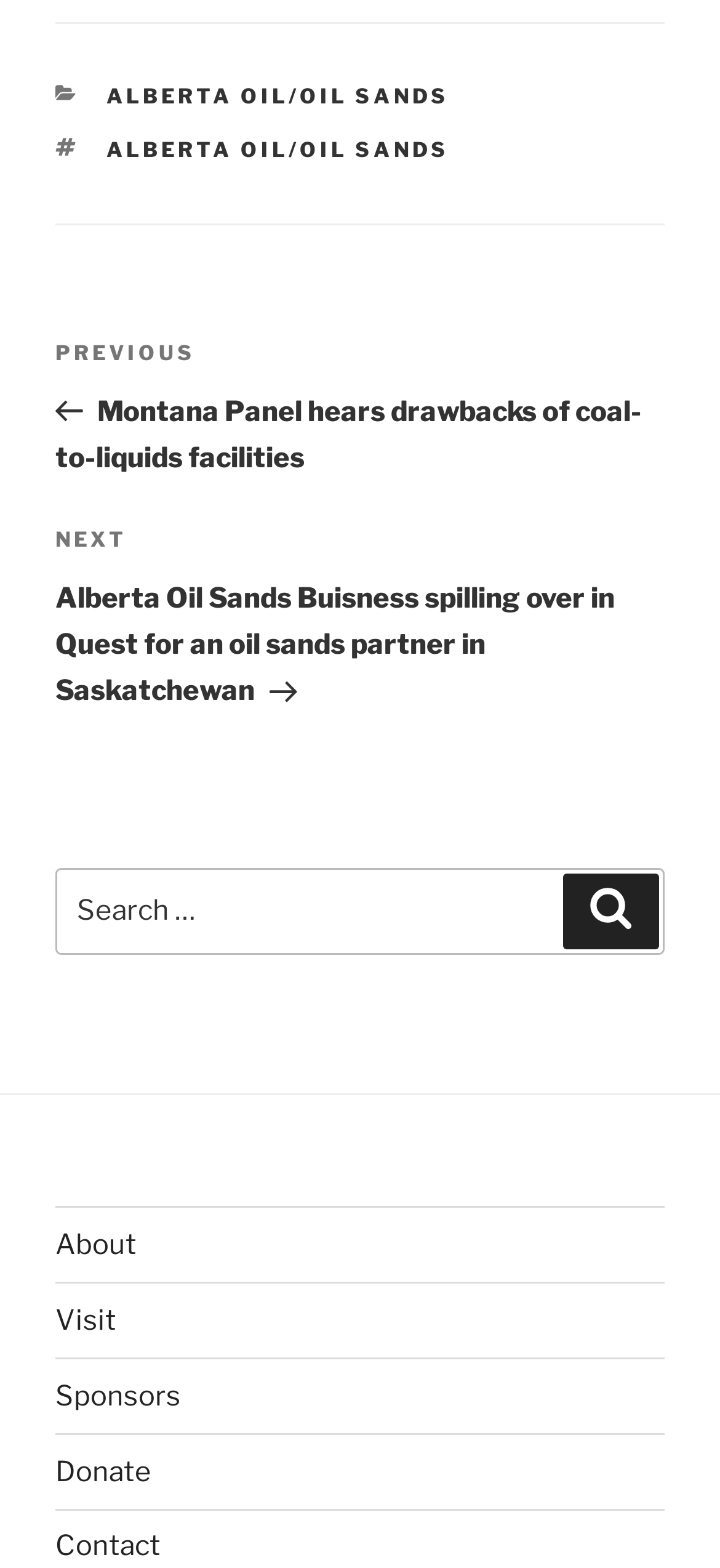Please identify the bounding box coordinates of the area that needs to be clicked to follow this instruction: "Click on the Next Post button".

[0.077, 0.333, 0.923, 0.451]